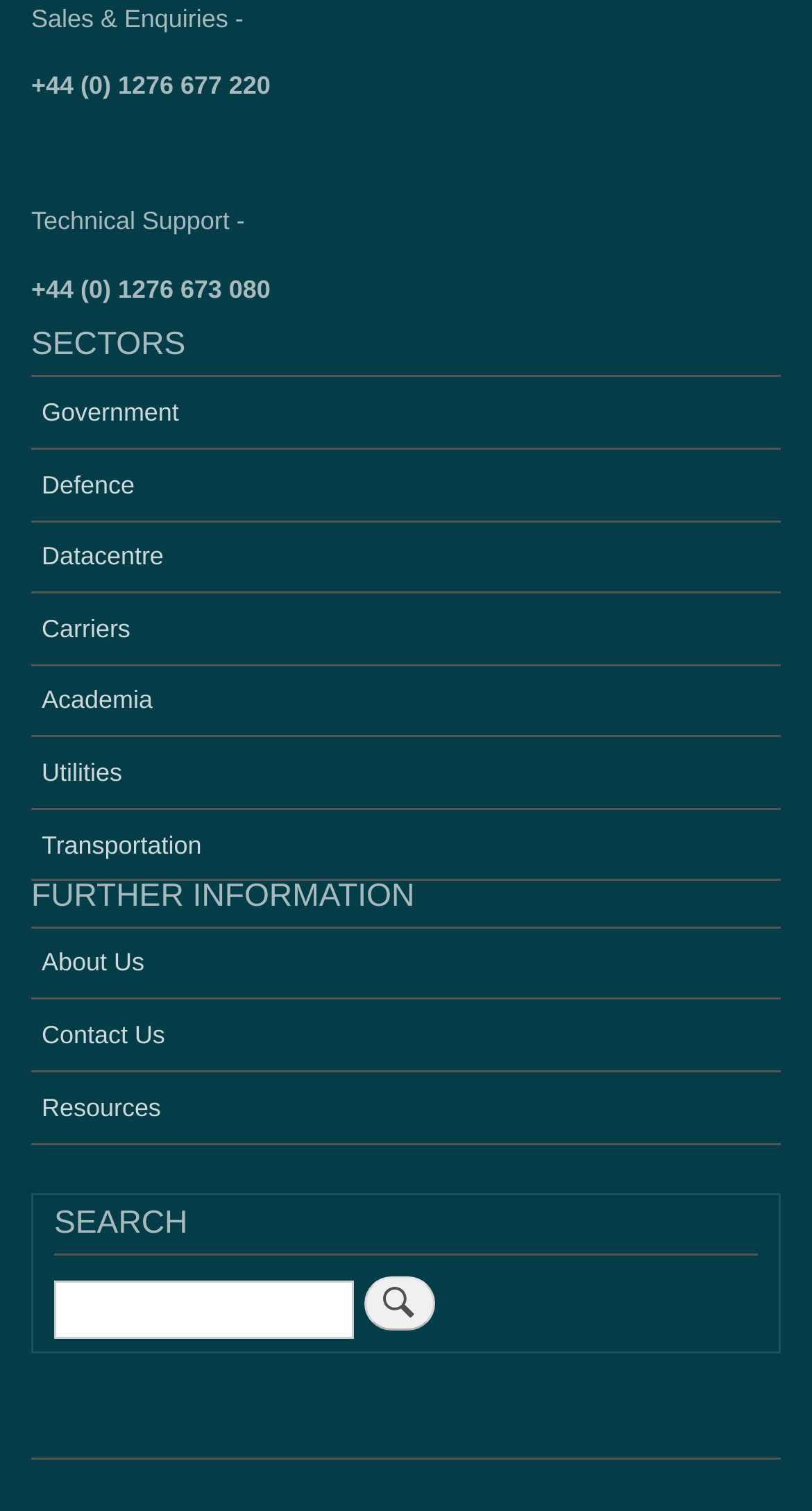Identify the bounding box coordinates of the part that should be clicked to carry out this instruction: "Go to Government sector".

[0.038, 0.25, 0.962, 0.298]